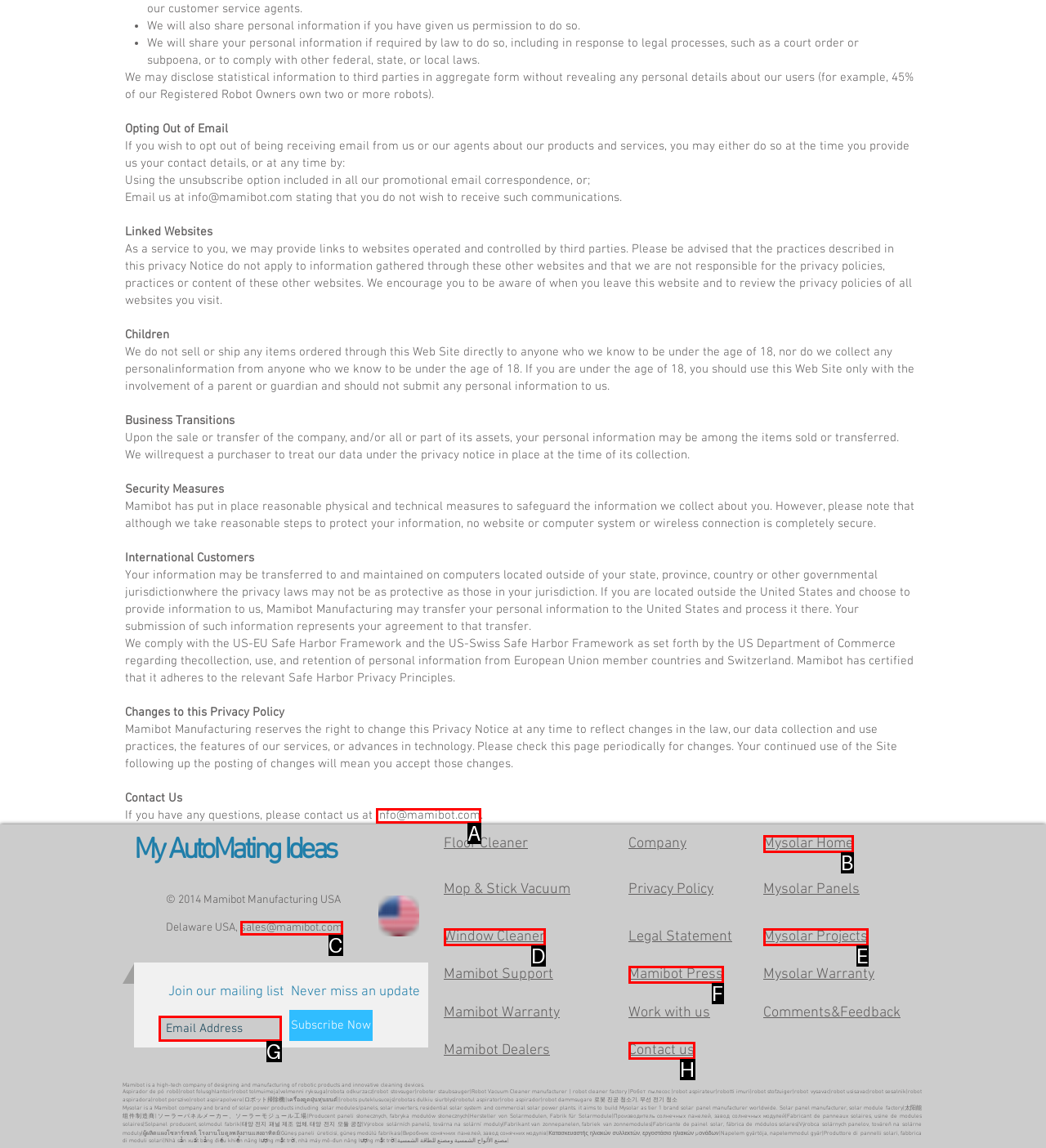Select the letter of the option that should be clicked to achieve the specified task: Subscribe to the newsletter. Respond with just the letter.

G